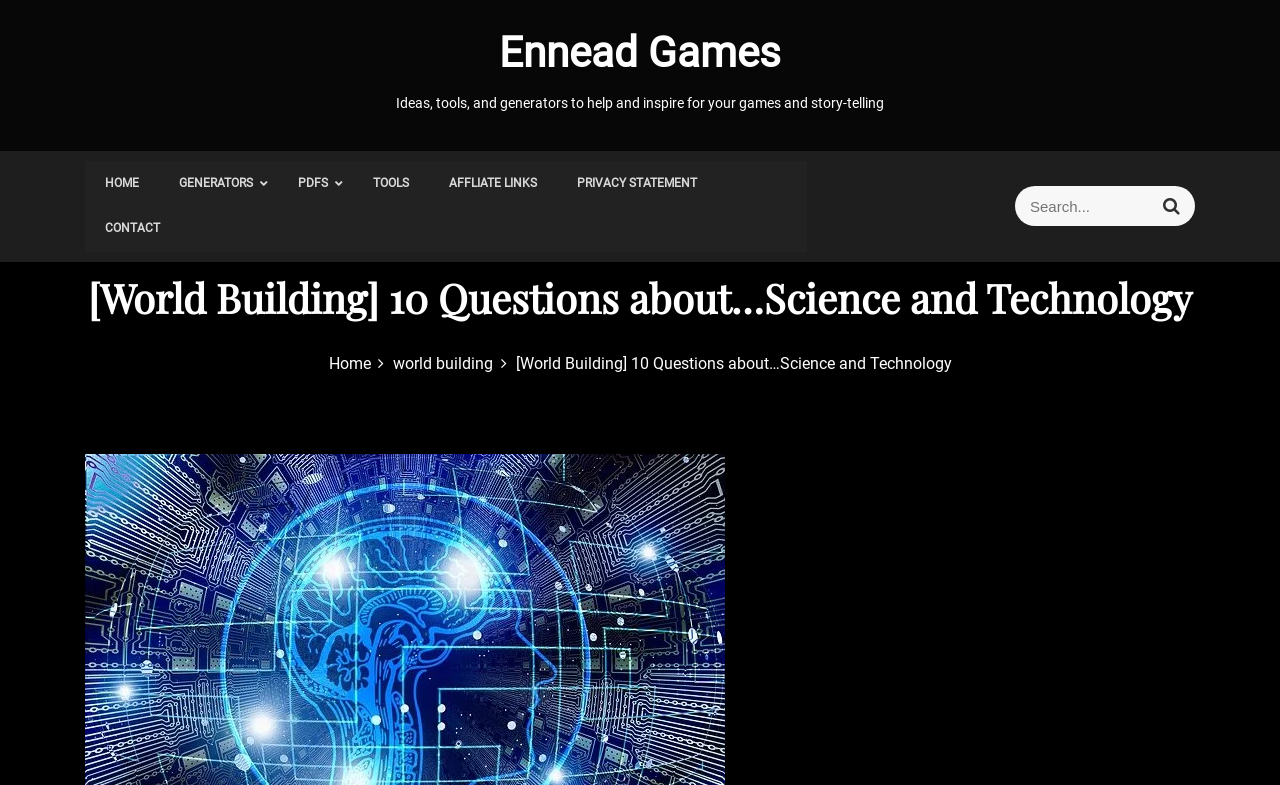Could you specify the bounding box coordinates for the clickable section to complete the following instruction: "click Search button"?

[0.897, 0.237, 0.934, 0.288]